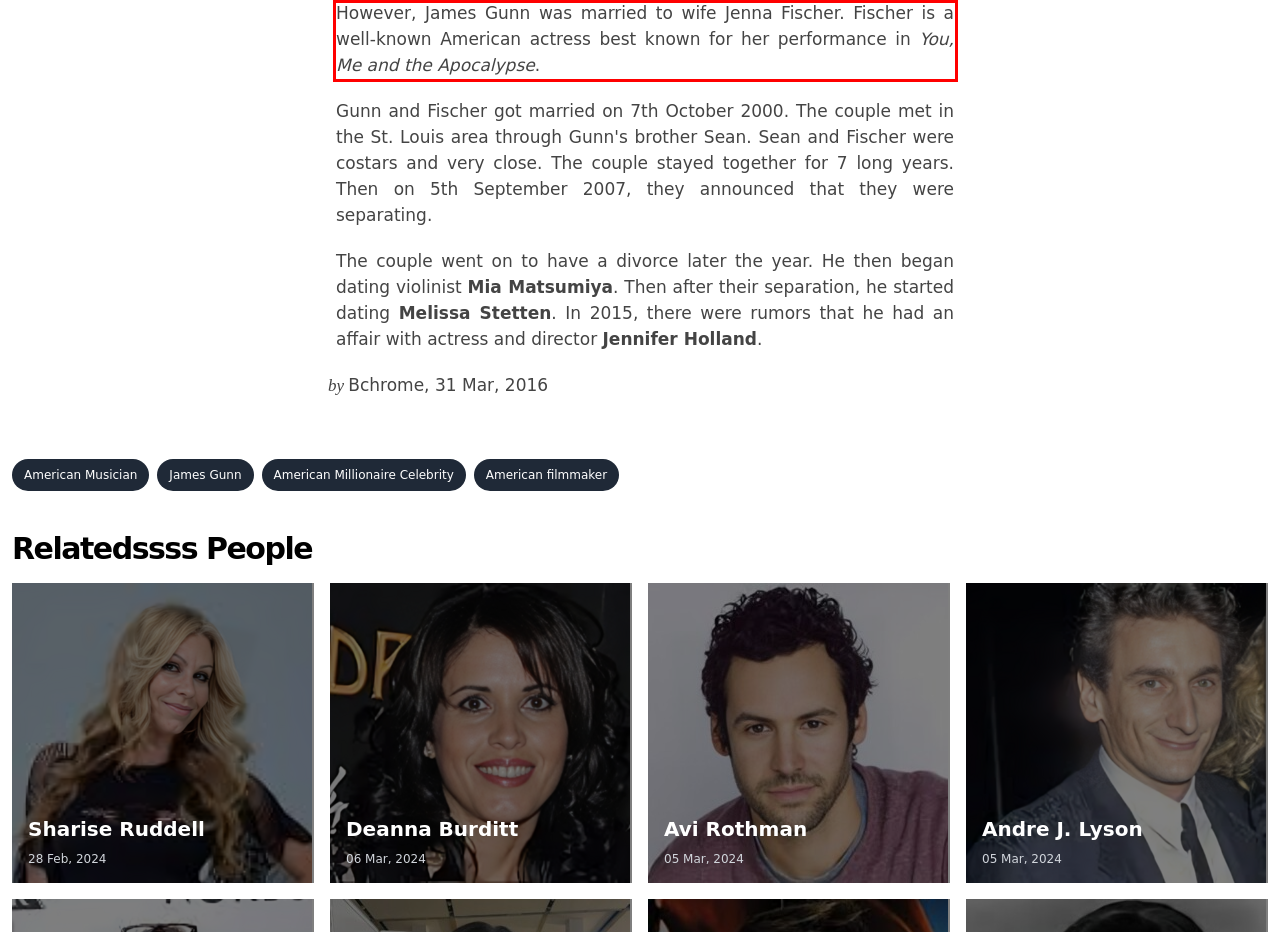Perform OCR on the text inside the red-bordered box in the provided screenshot and output the content.

However, James Gunn was married to wife Jenna Fischer. Fischer is a well-known American actress best known for her performance in You, Me and the Apocalypse.